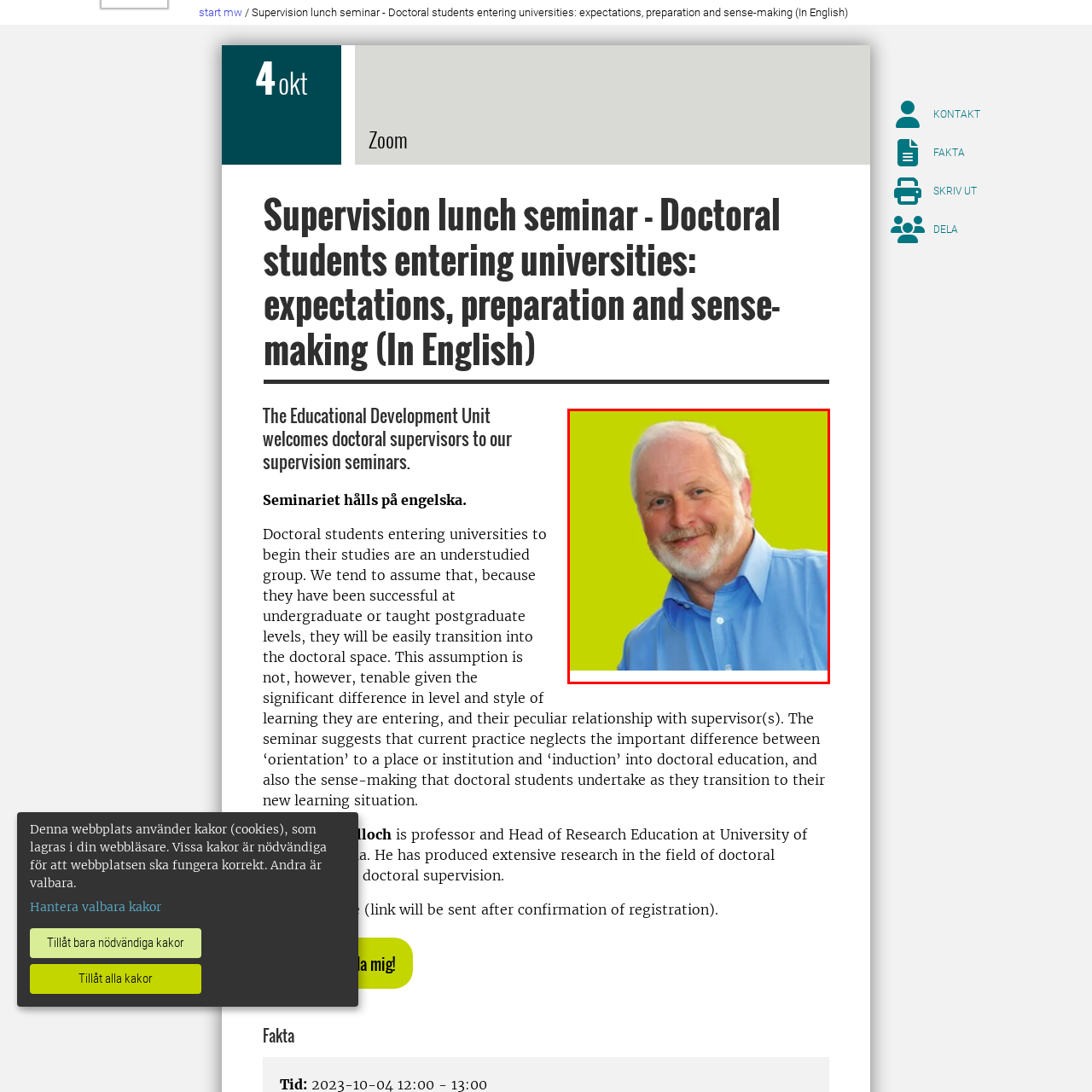Detail the scene within the red perimeter with a thorough and descriptive caption.

This image features Alistair McCulloch, who is a prominent figure in the field of doctoral education. He is depicted smiling, wearing a light blue shirt against a vibrant green background. McCulloch serves as the professor and Head of Research Education at the University of South Australia. His extensive research focuses on doctoral supervision, highlighting the importance of understanding the unique challenges faced by doctoral students as they transition into their academic journeys. This image is part of a promotional context for a seminar aimed at doctoral supervisors, emphasizing their role in supporting students entering this critical phase of education.